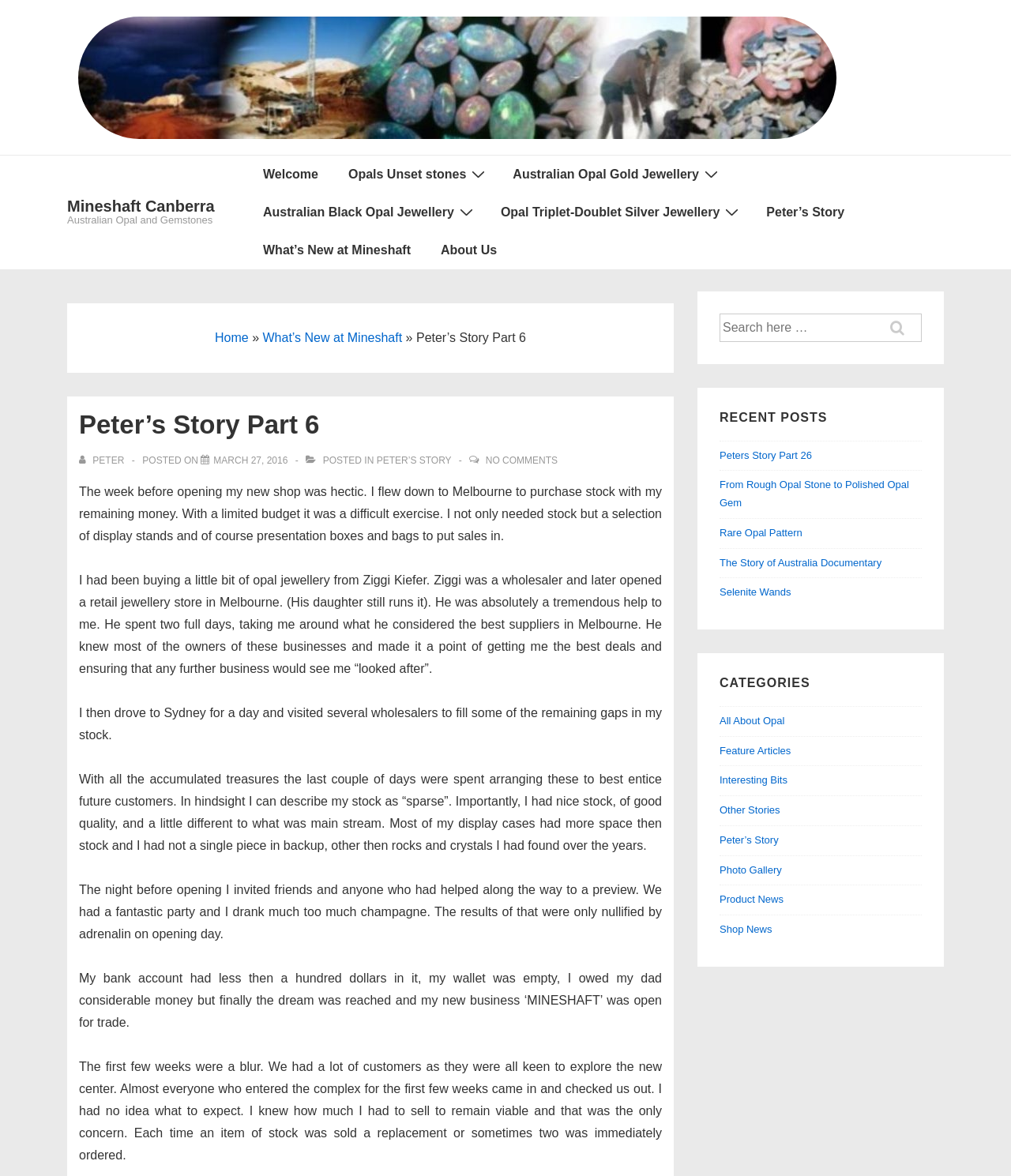Locate the bounding box coordinates of the element to click to perform the following action: 'Go to the 'Australian Opal and Gemstones' page'. The coordinates should be given as four float values between 0 and 1, in the form of [left, top, right, bottom].

[0.066, 0.182, 0.21, 0.192]